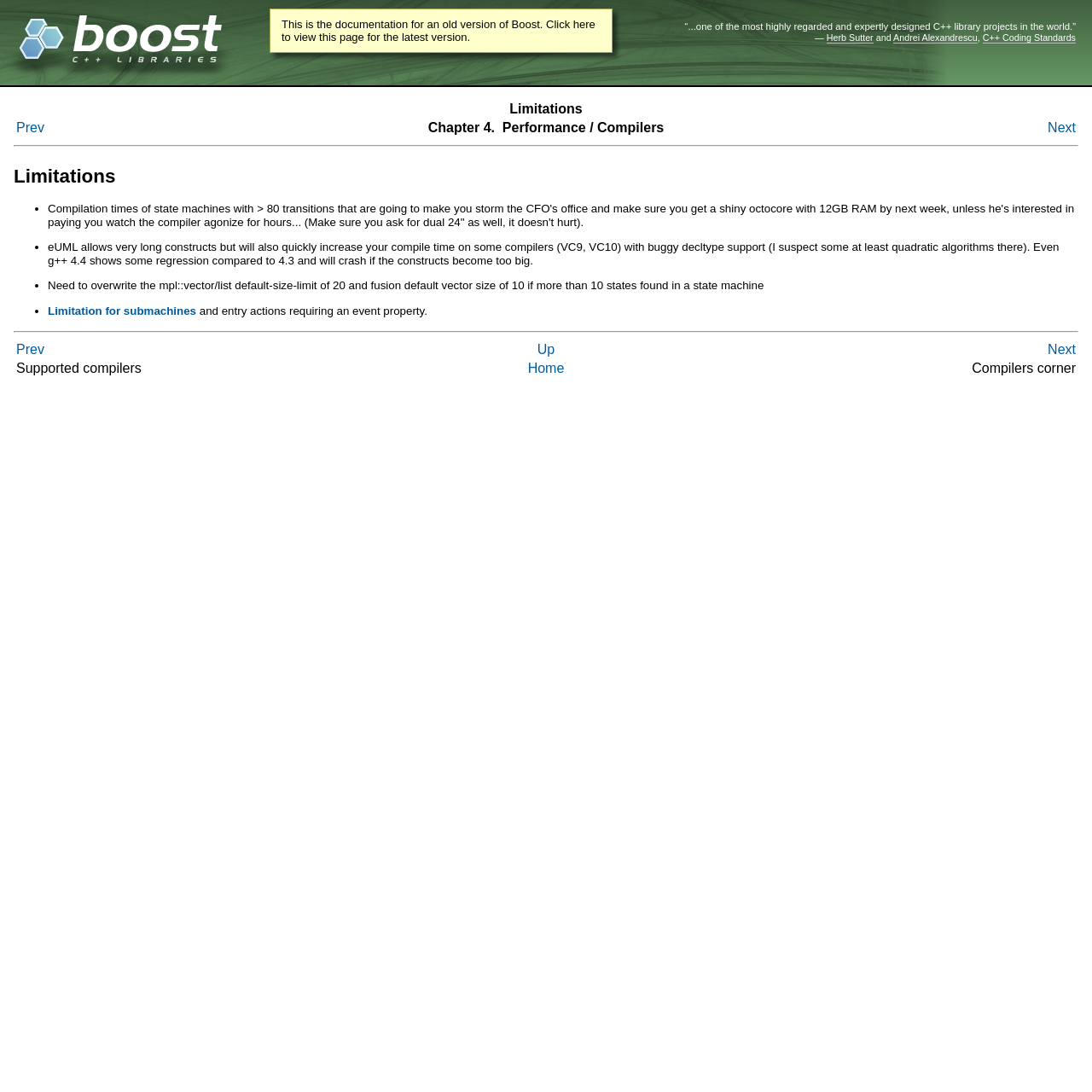Locate the bounding box coordinates of the area that needs to be clicked to fulfill the following instruction: "Go to the previous page". The coordinates should be in the format of four float numbers between 0 and 1, namely [left, top, right, bottom].

[0.014, 0.109, 0.208, 0.125]